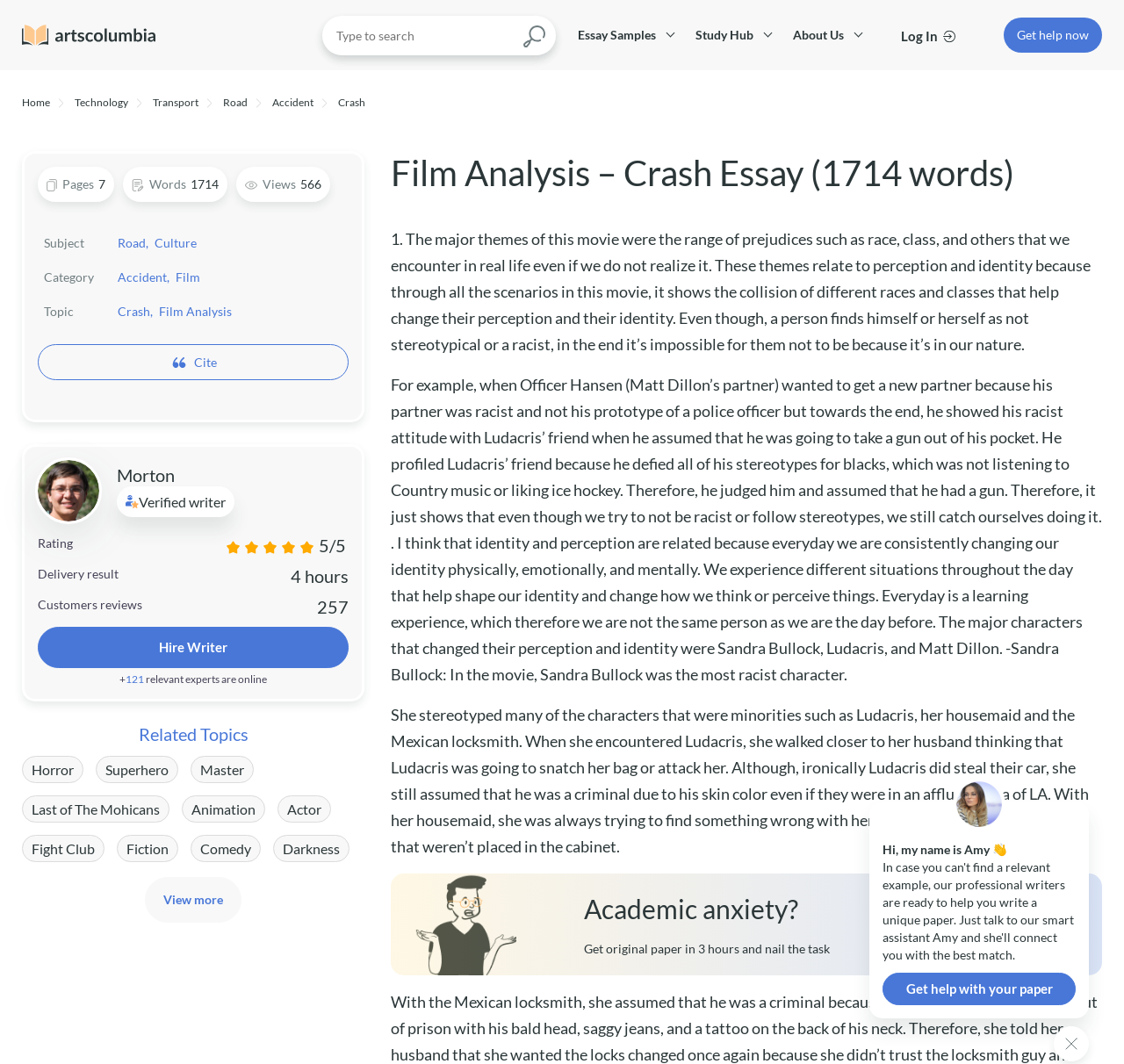Give a one-word or phrase response to the following question: How many views does the essay have?

566